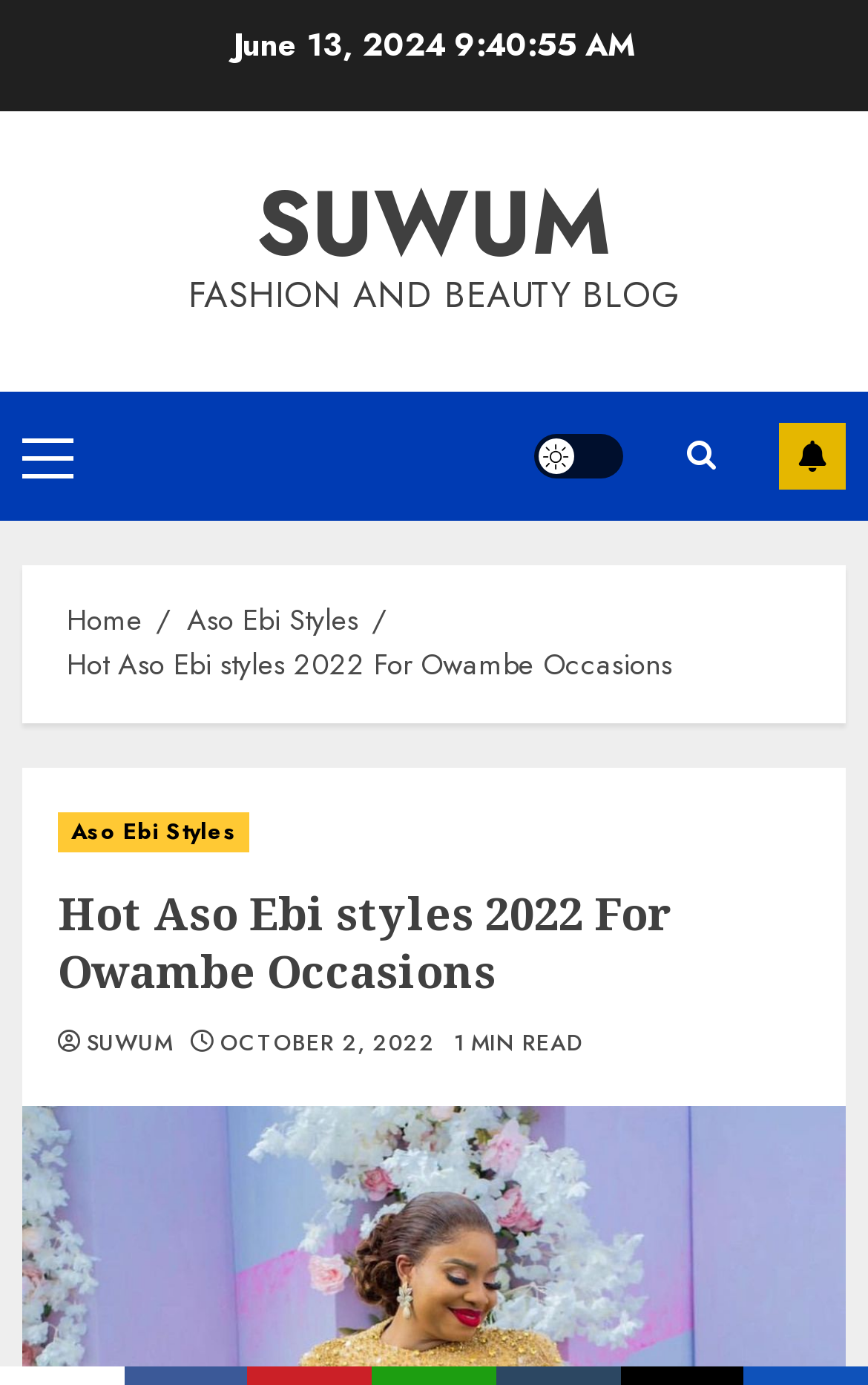Describe every aspect of the webpage comprehensively.

The webpage appears to be a blog post from Suwum, a fashion and beauty blog. At the top left, there is a date "June 13, 2024" displayed. Below it, the blog's name "SUWUM" is written in a larger font, followed by the subtitle "FASHION AND BEAUTY BLOG". 

To the right of the blog's name, there is a primary menu button, a light/dark mode button, a search icon, and a "SUBSCRIBE" button. 

Below these elements, there is a breadcrumb navigation section that shows the current page's location in the website's hierarchy. The breadcrumbs consist of links to "Home", "Aso Ebi Styles", and the current page "Hot Aso Ebi styles 2022 For Owambe Occasions". 

The main content of the page is headed by a large title "Hot Aso Ebi styles 2022 For Owambe Occasions", which is centered at the top of the content area. Below the title, there are links to "Aso Ebi Styles" and "SUWUM", as well as the post's date "OCTOBER 2, 2022" and a "1 MIN READ" label indicating the estimated reading time.